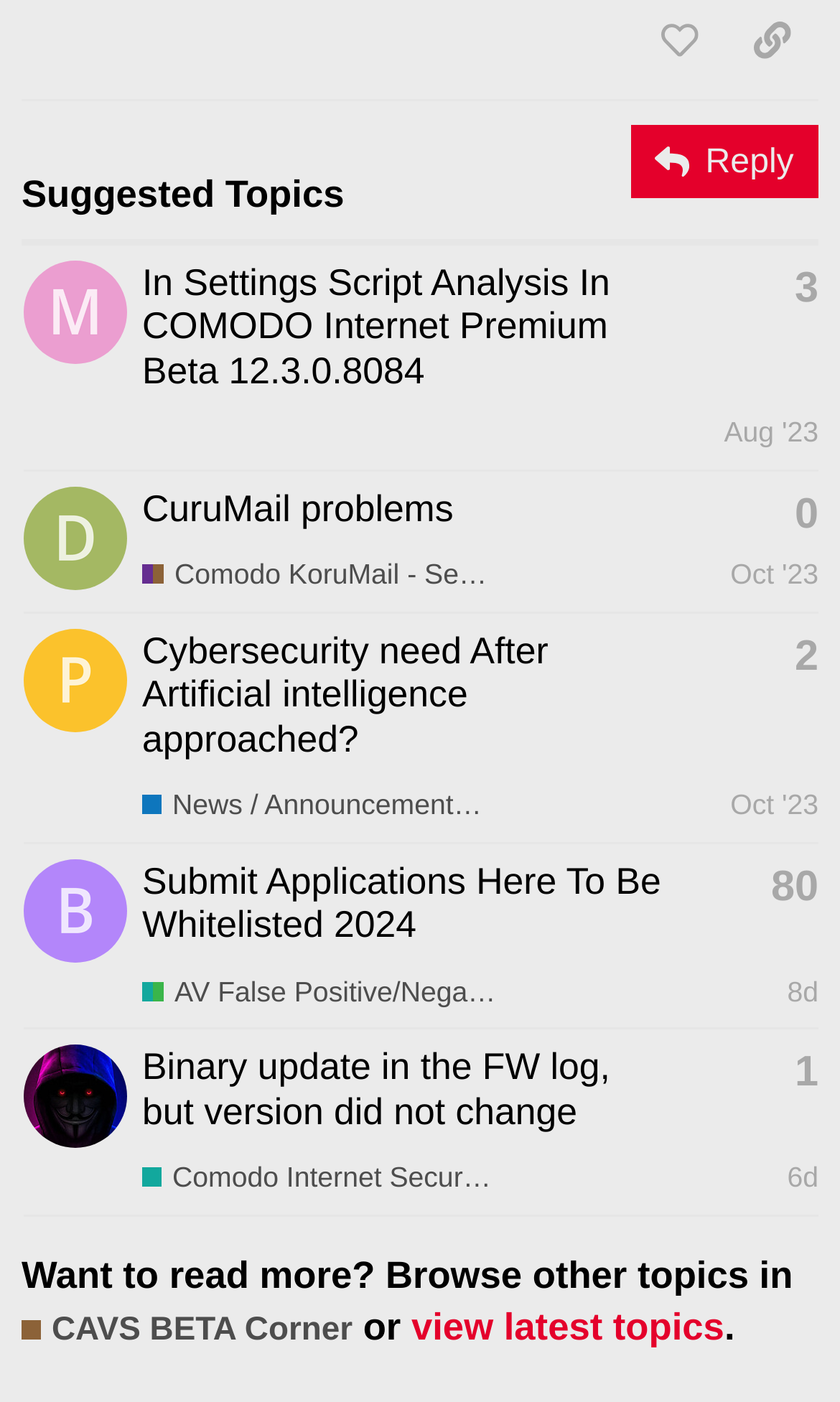Predict the bounding box of the UI element based on the description: "view latest topics". The coordinates should be four float numbers between 0 and 1, formatted as [left, top, right, bottom].

[0.49, 0.931, 0.862, 0.962]